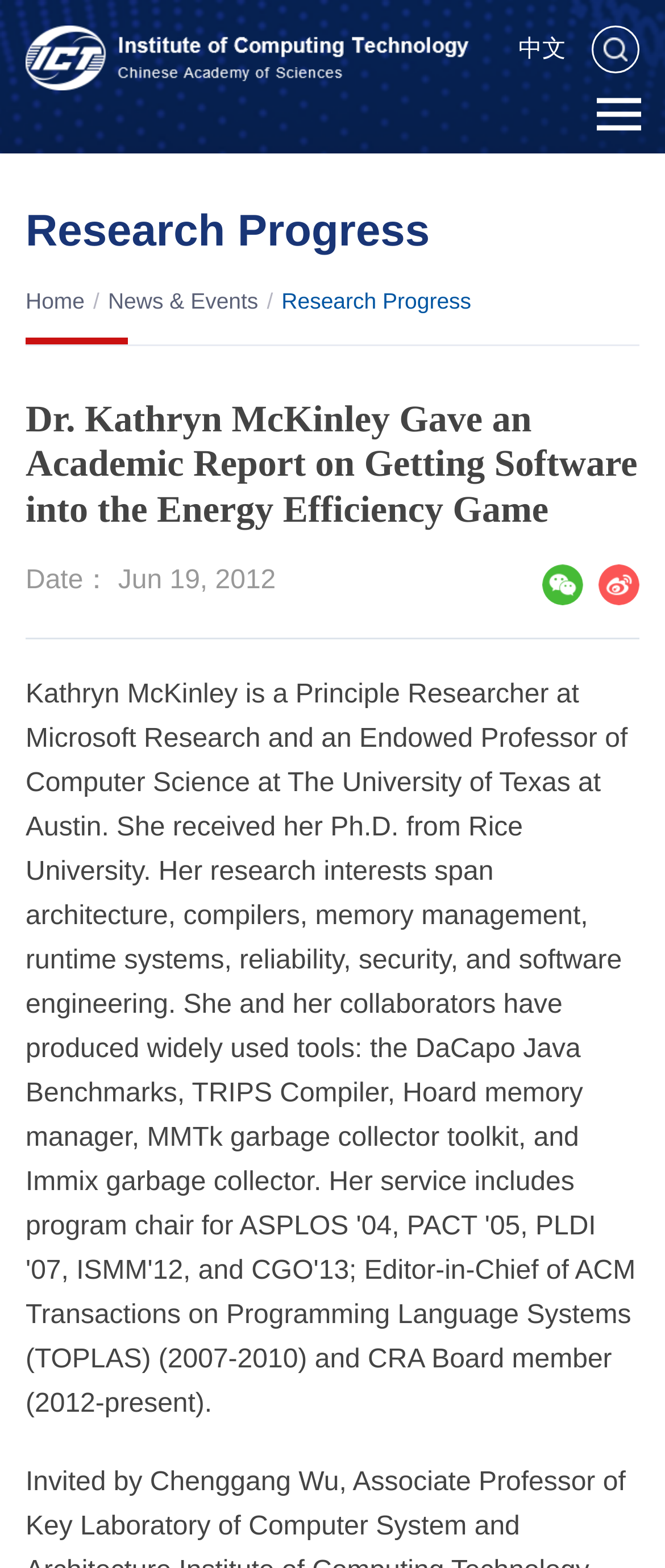Given the description of a UI element: "Home", identify the bounding box coordinates of the matching element in the webpage screenshot.

[0.038, 0.184, 0.127, 0.2]